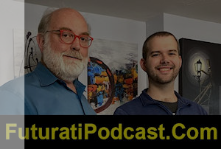Is the individual on the right smiling?
Please provide a detailed and comprehensive answer to the question.

The caption describes the man on the left as having a welcoming smile, but it does not mention the individual on the right smiling, suggesting that they have a more professional demeanor.